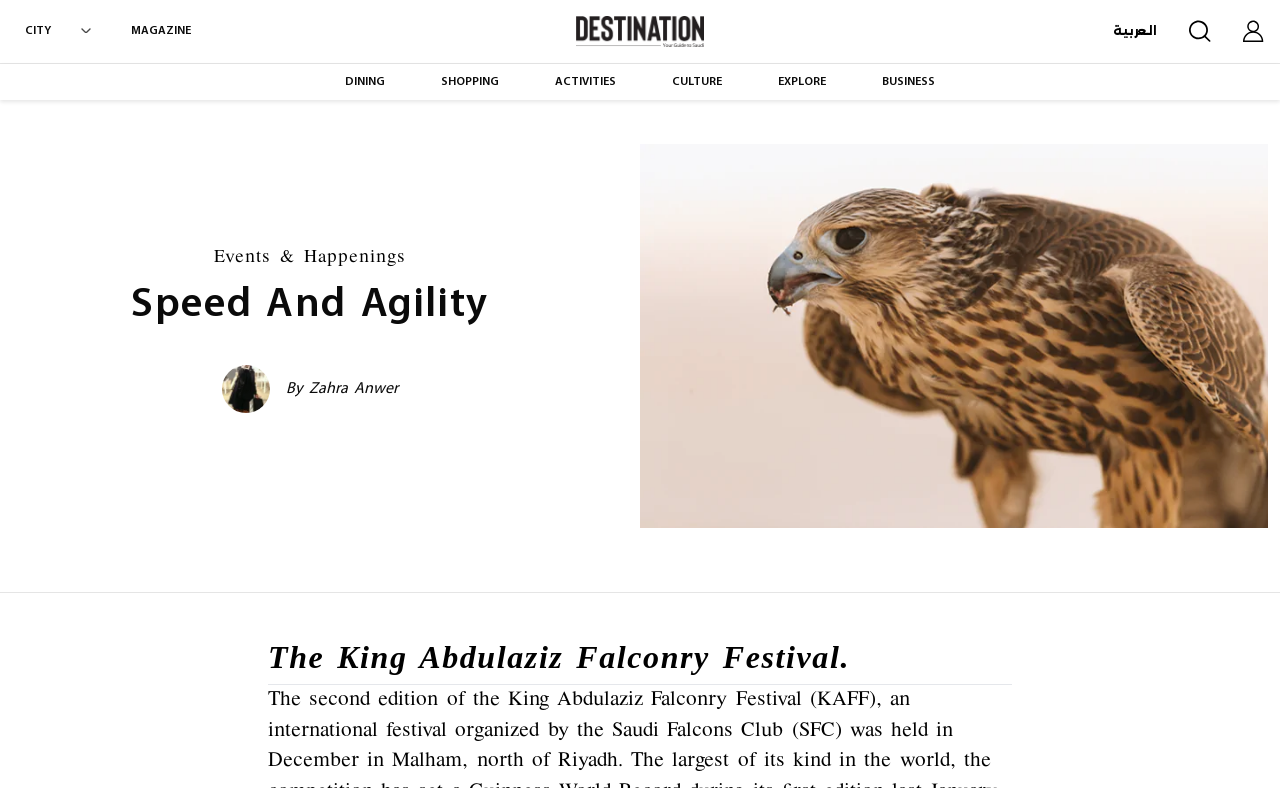What is the theme of the image at the bottom of the webpage?
Give a one-word or short-phrase answer derived from the screenshot.

Falconry